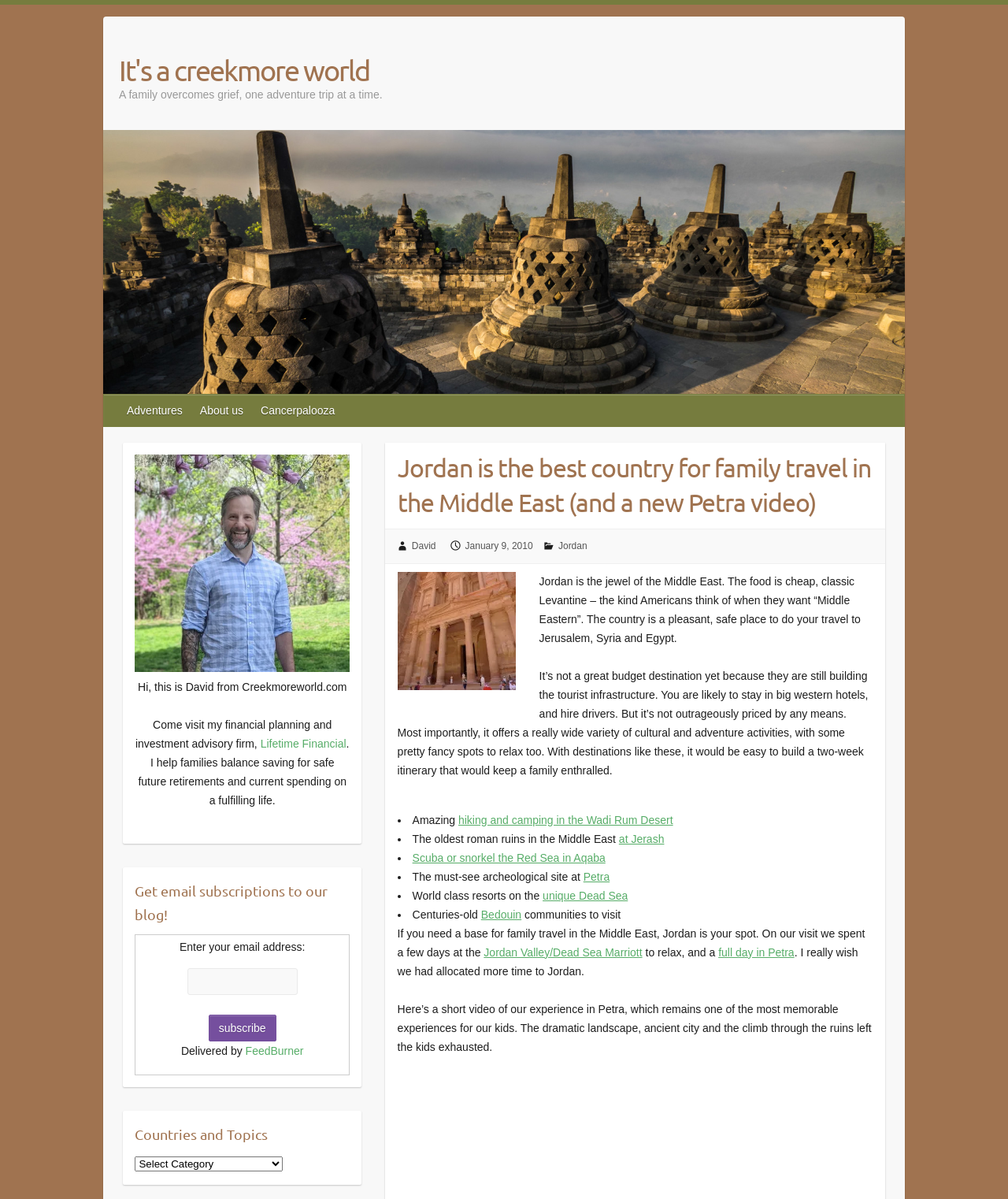Point out the bounding box coordinates of the section to click in order to follow this instruction: "Click on the 'Adventures' link".

[0.118, 0.329, 0.19, 0.355]